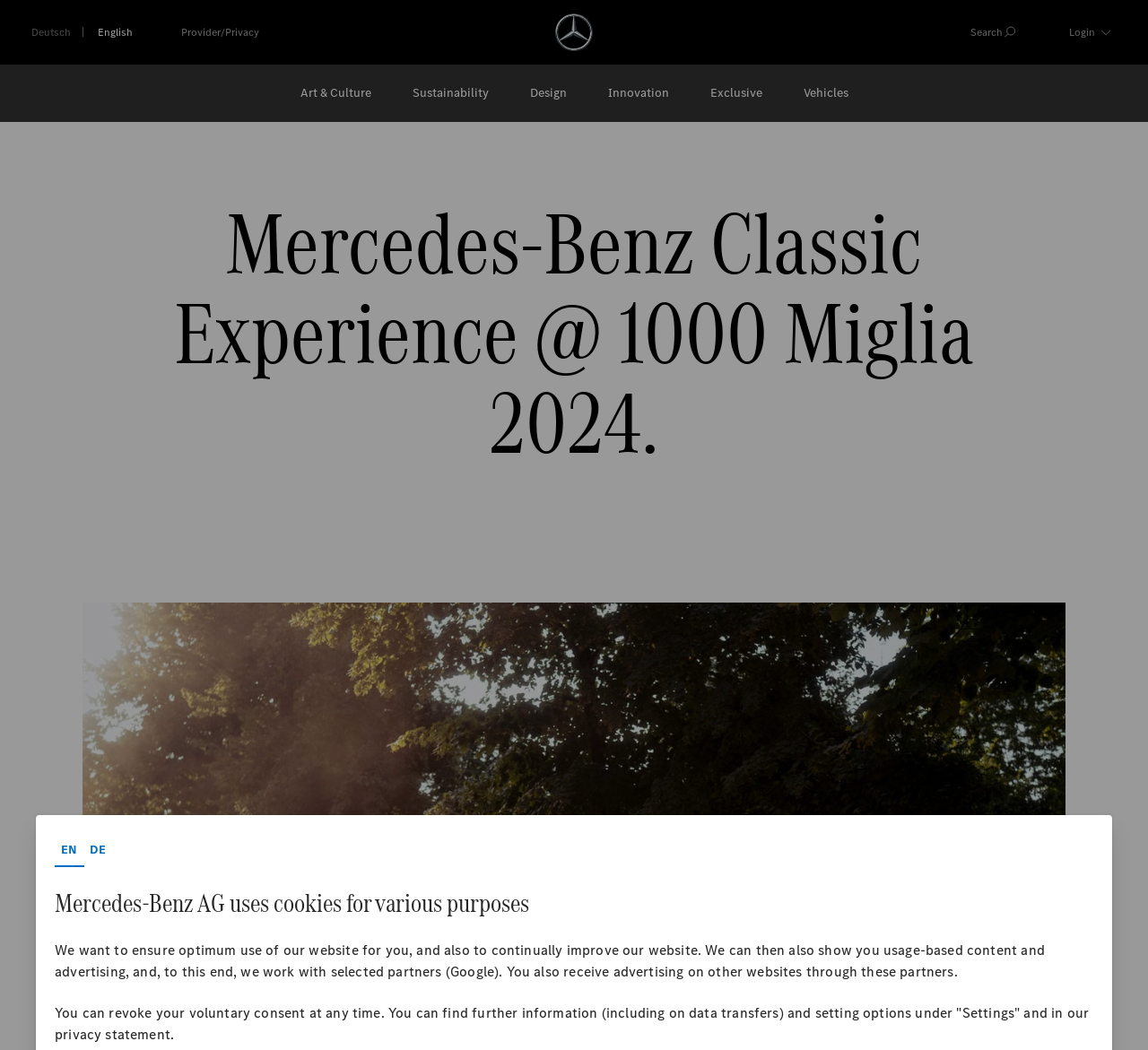What is the category after 'Sustainability'?
Use the image to answer the question with a single word or phrase.

Design